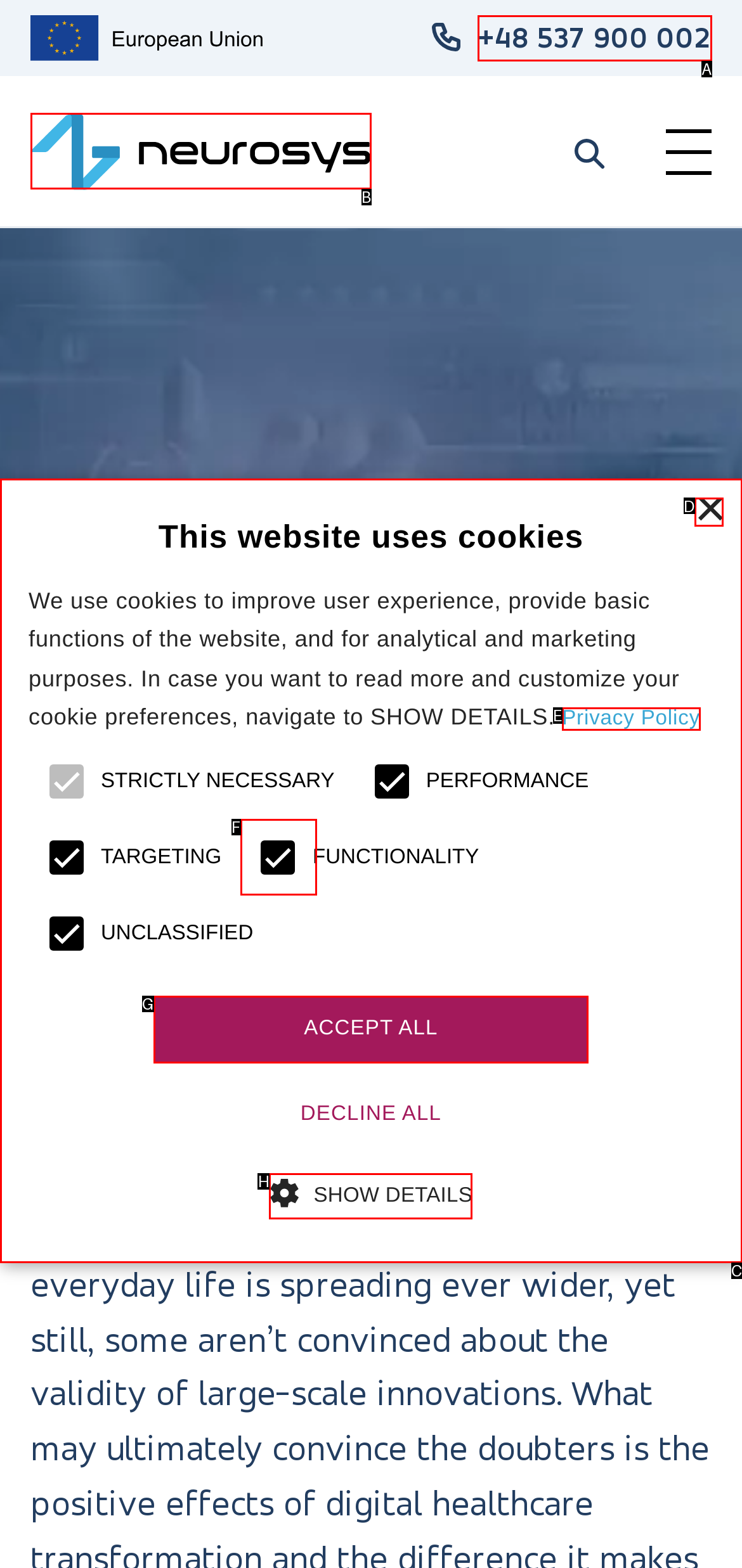Look at the highlighted elements in the screenshot and tell me which letter corresponds to the task: Call the phone number.

A